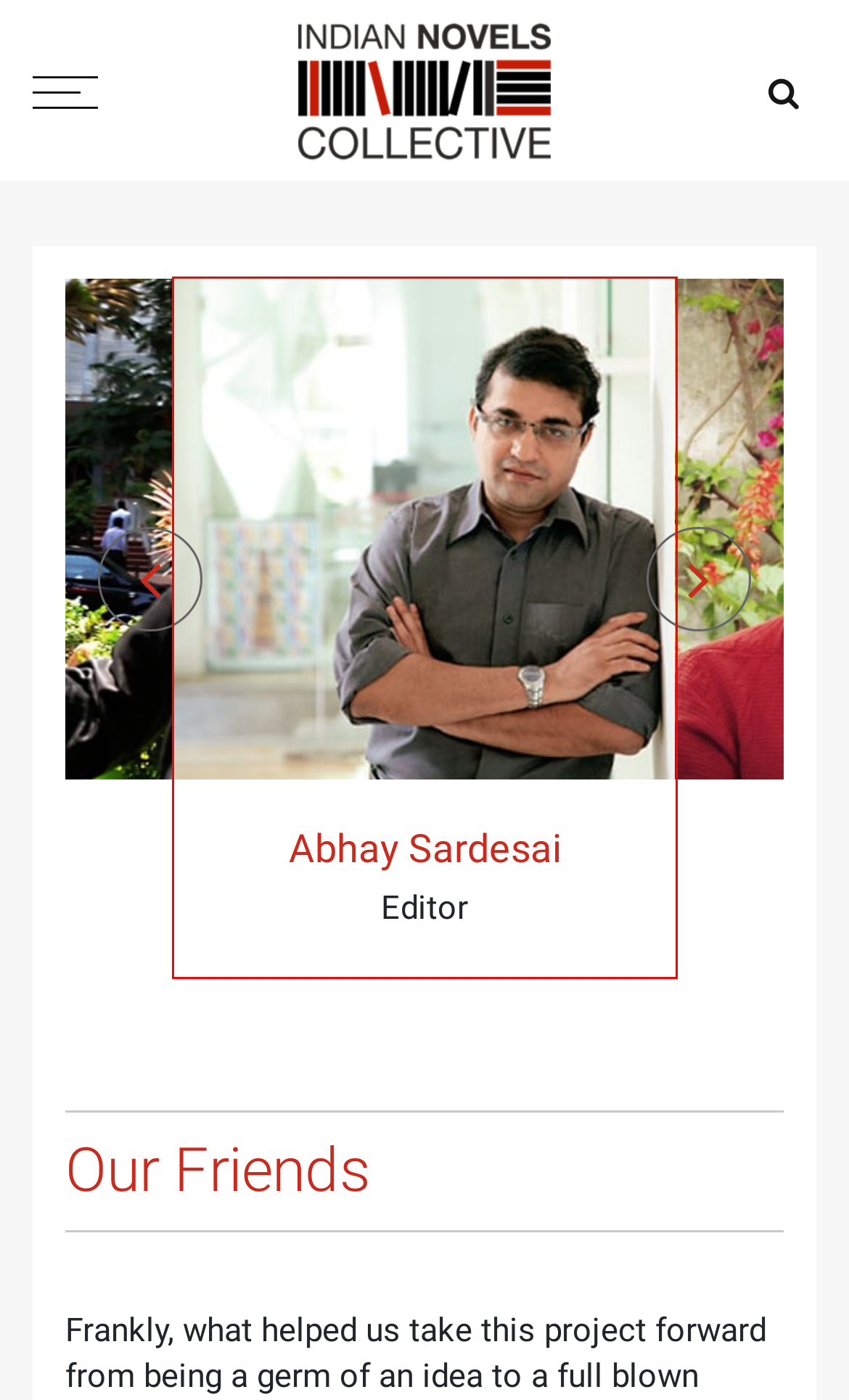You have a screenshot of a webpage with a red bounding box around an element. Identify the webpage description that best fits the new page that appears after clicking the selected element in the red bounding box. Here are the candidates:
A. Dipika Roy - Indian Novels Collective
B. Nandan Maluste - Indian Novels Collective
C. Rama Lakshmi - Indian Novels Collective
D. Sampurna Chatterji - Indian Novels Collective
E. Richa Shah - Indian Novels Collective
F. Abhay Sardesai - Indian Novels Collective
G. Home - Indian Novels Collective
H. Mustansir Dalvi - Indian Novels Collective

F